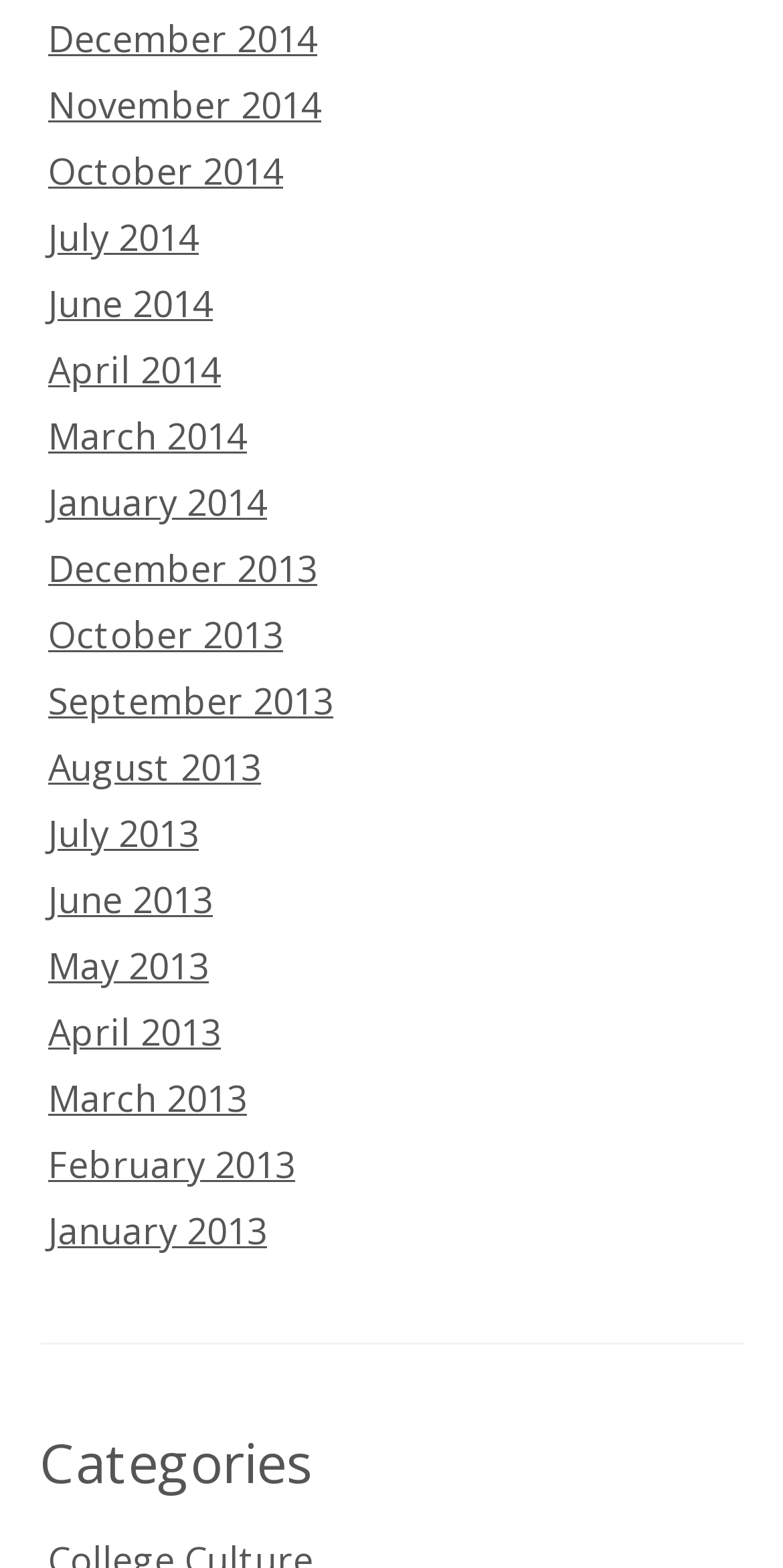How many links are there on the page?
From the image, respond using a single word or phrase.

18